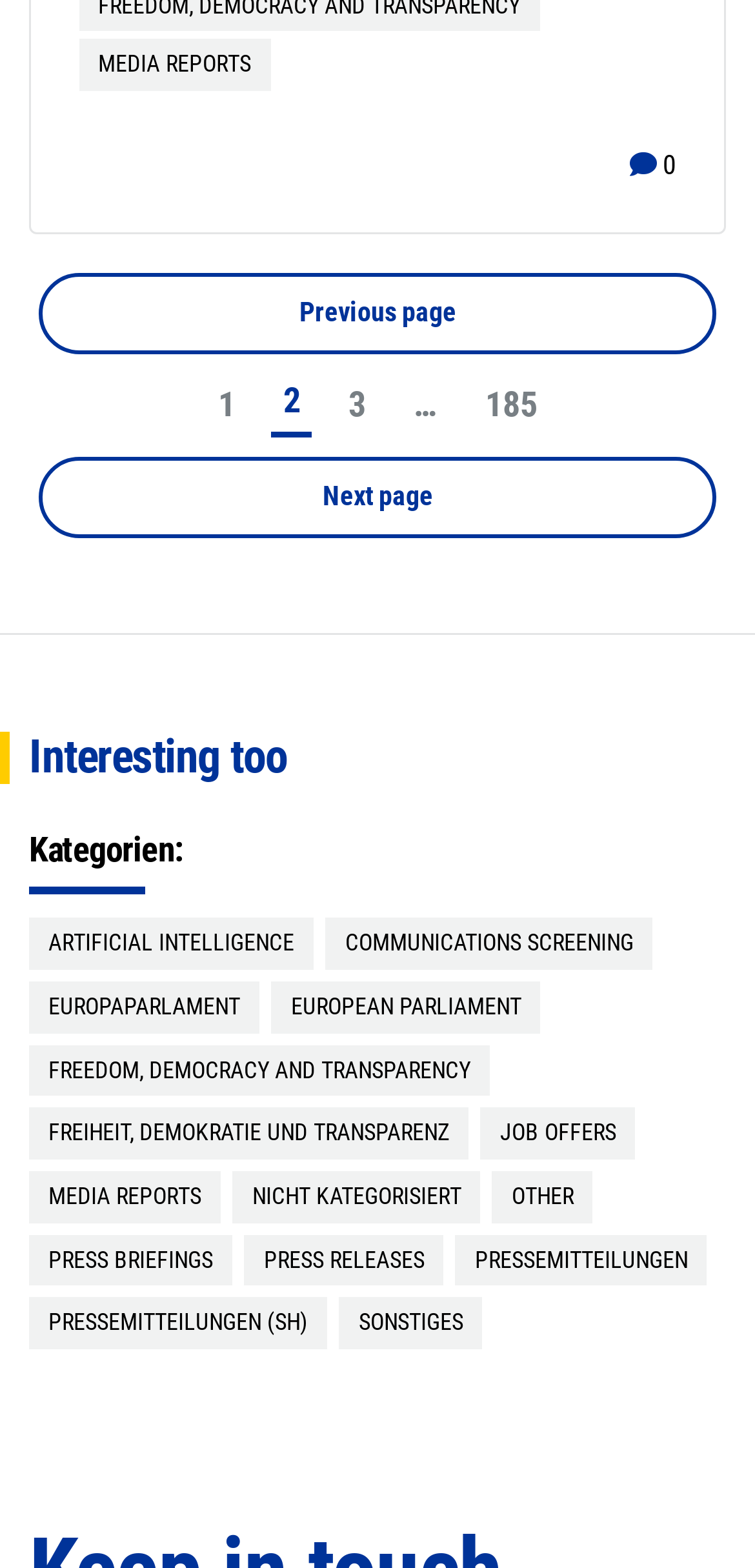Find the bounding box coordinates for the element that must be clicked to complete the instruction: "Select category artificial intelligence". The coordinates should be four float numbers between 0 and 1, indicated as [left, top, right, bottom].

[0.038, 0.586, 0.415, 0.618]